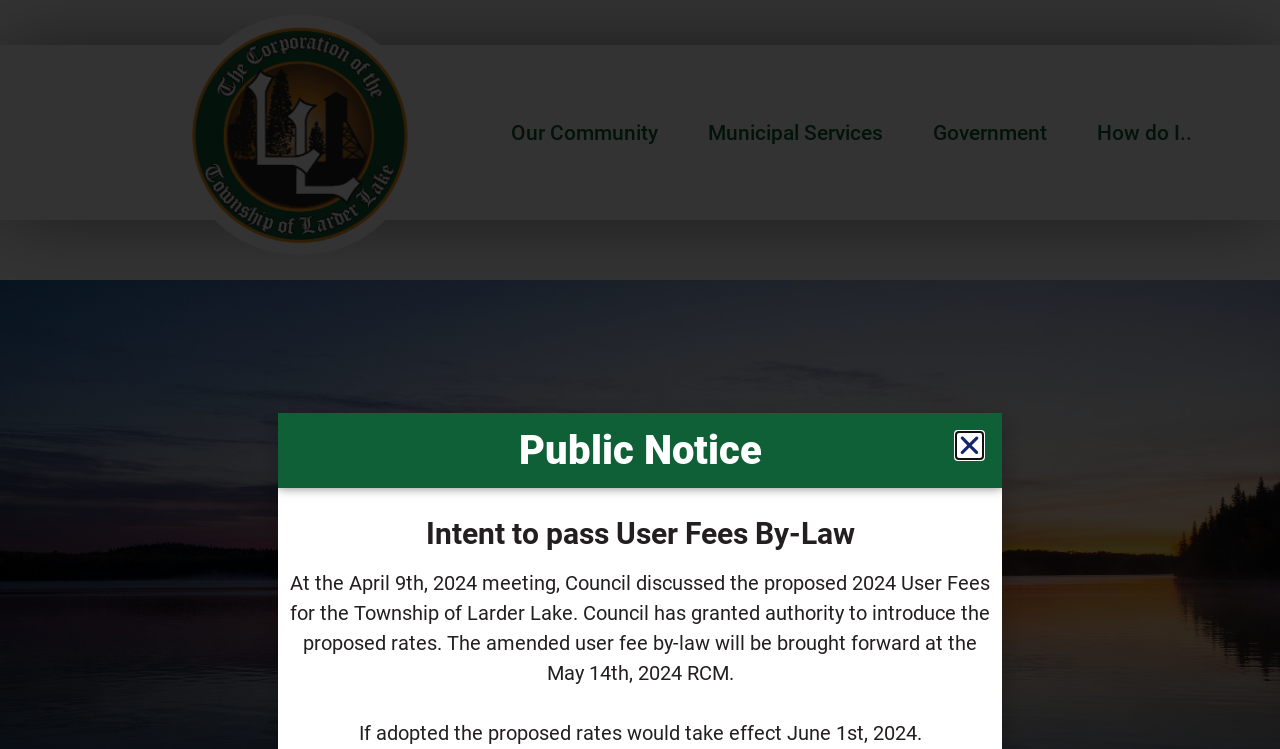Can you find and provide the main heading text of this webpage?

Holiday Food Baskets